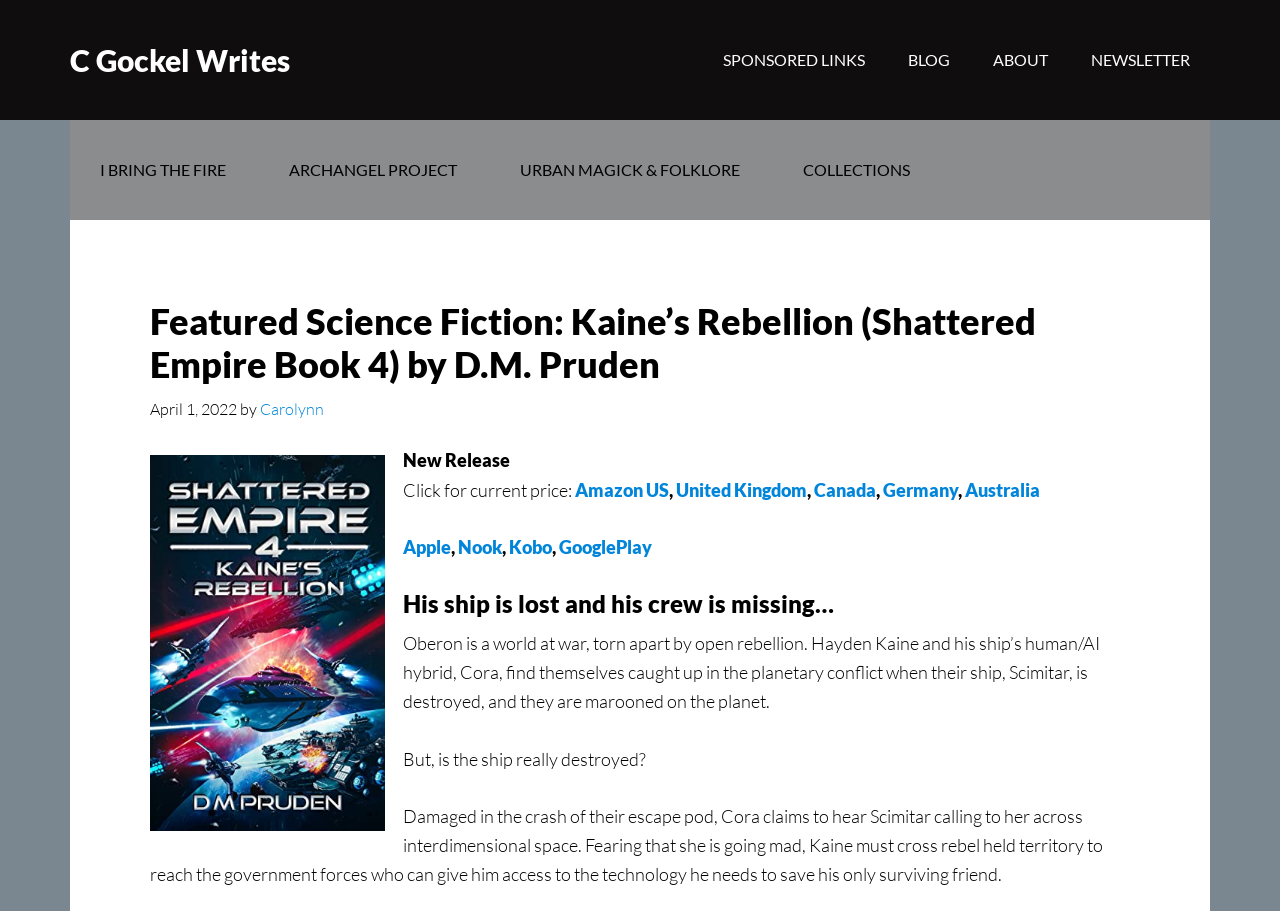What is the current status of the ship Scimitar? Look at the image and give a one-word or short phrase answer.

Destroyed